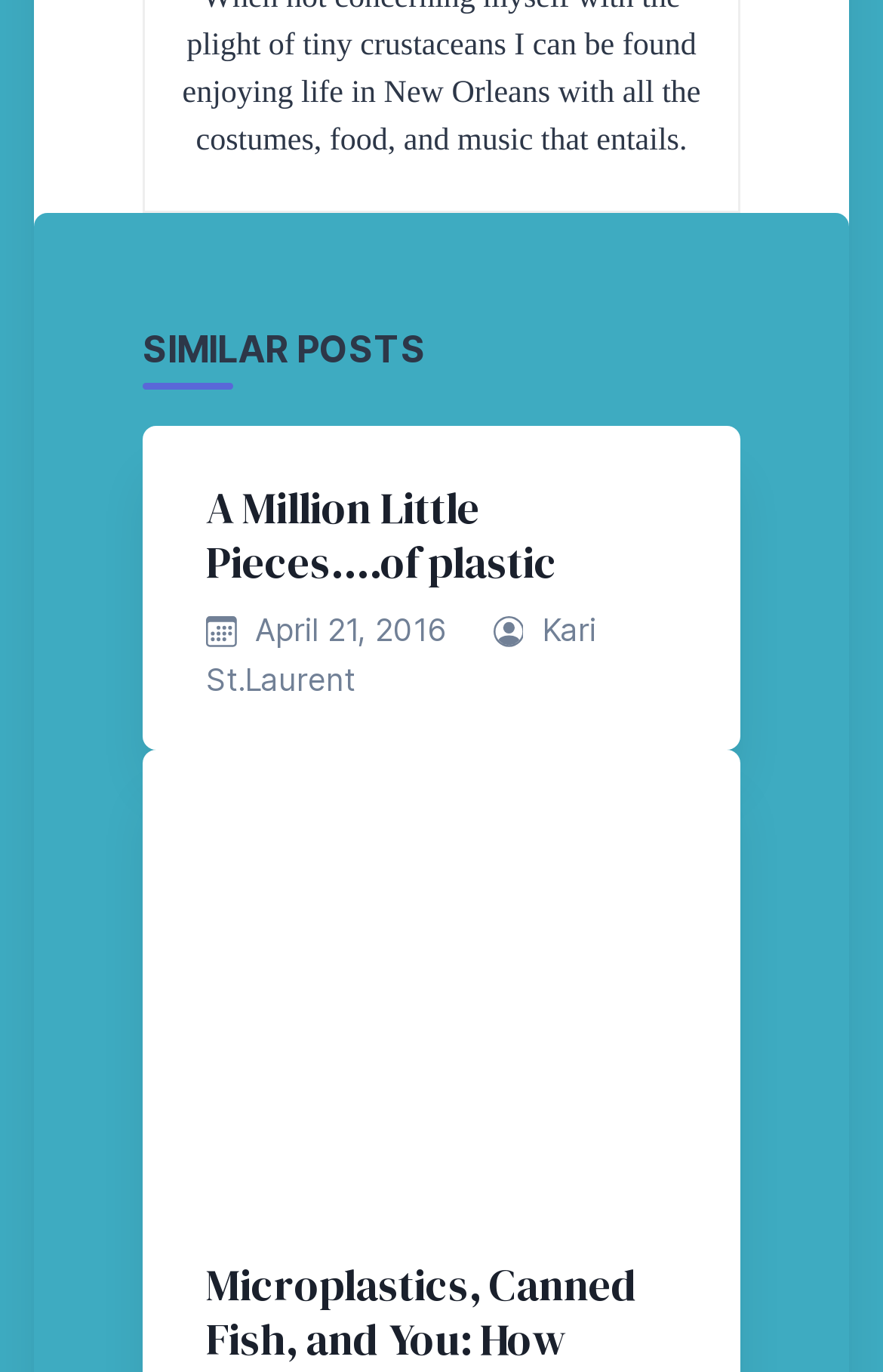Provide a brief response to the question below using a single word or phrase: 
Who is the author of the article?

Kari St.Laurent